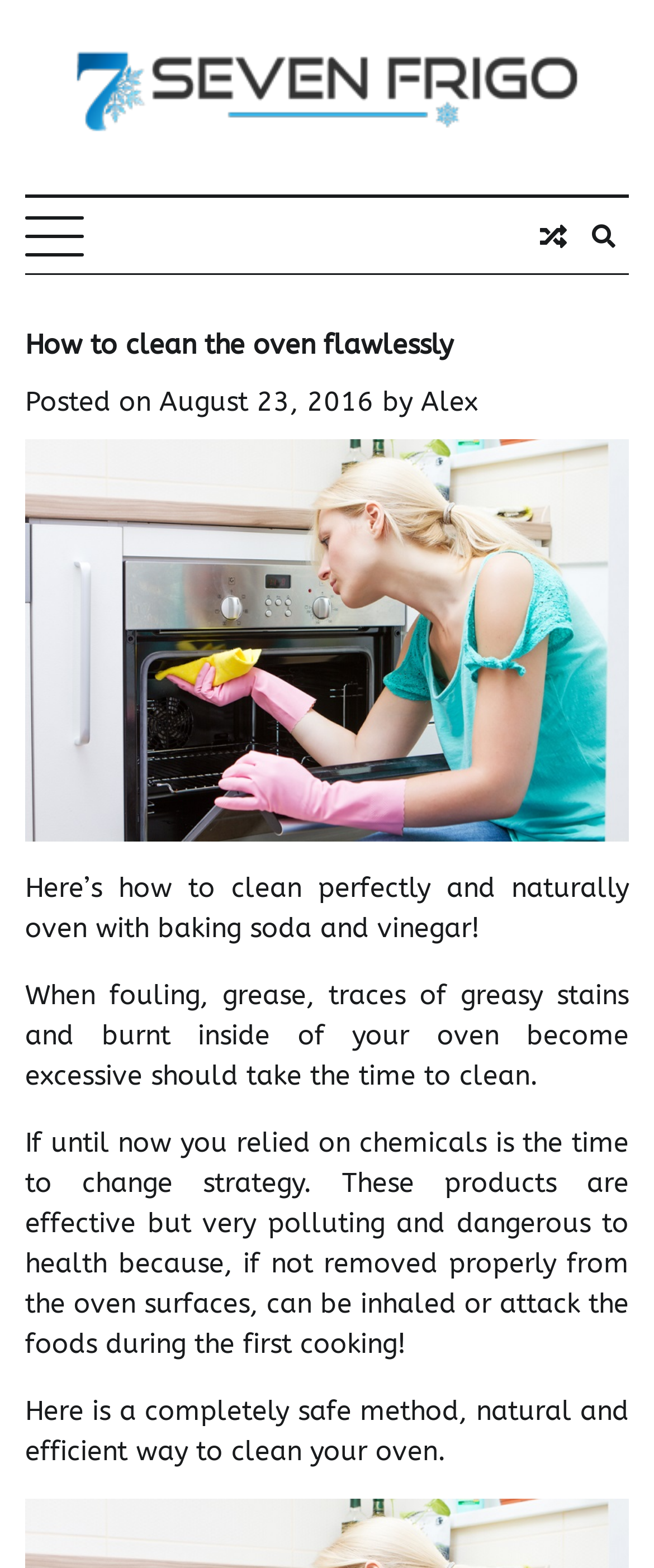Answer in one word or a short phrase: 
What is the alternative to chemicals for cleaning the oven?

Baking soda and vinegar